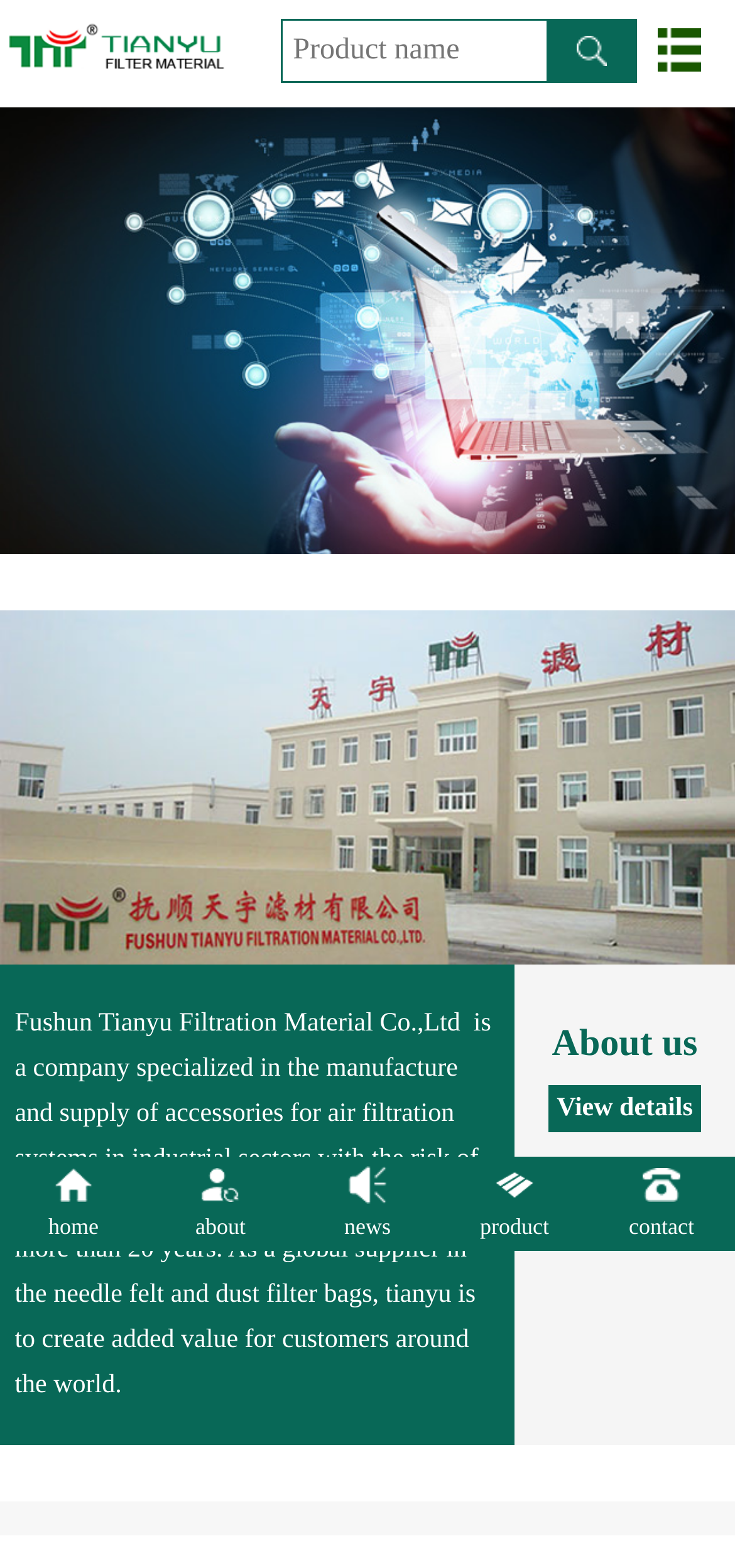Identify the bounding box of the UI element described as follows: "home". Provide the coordinates as four float numbers in the range of 0 to 1 [left, top, right, bottom].

[0.0, 0.744, 0.2, 0.798]